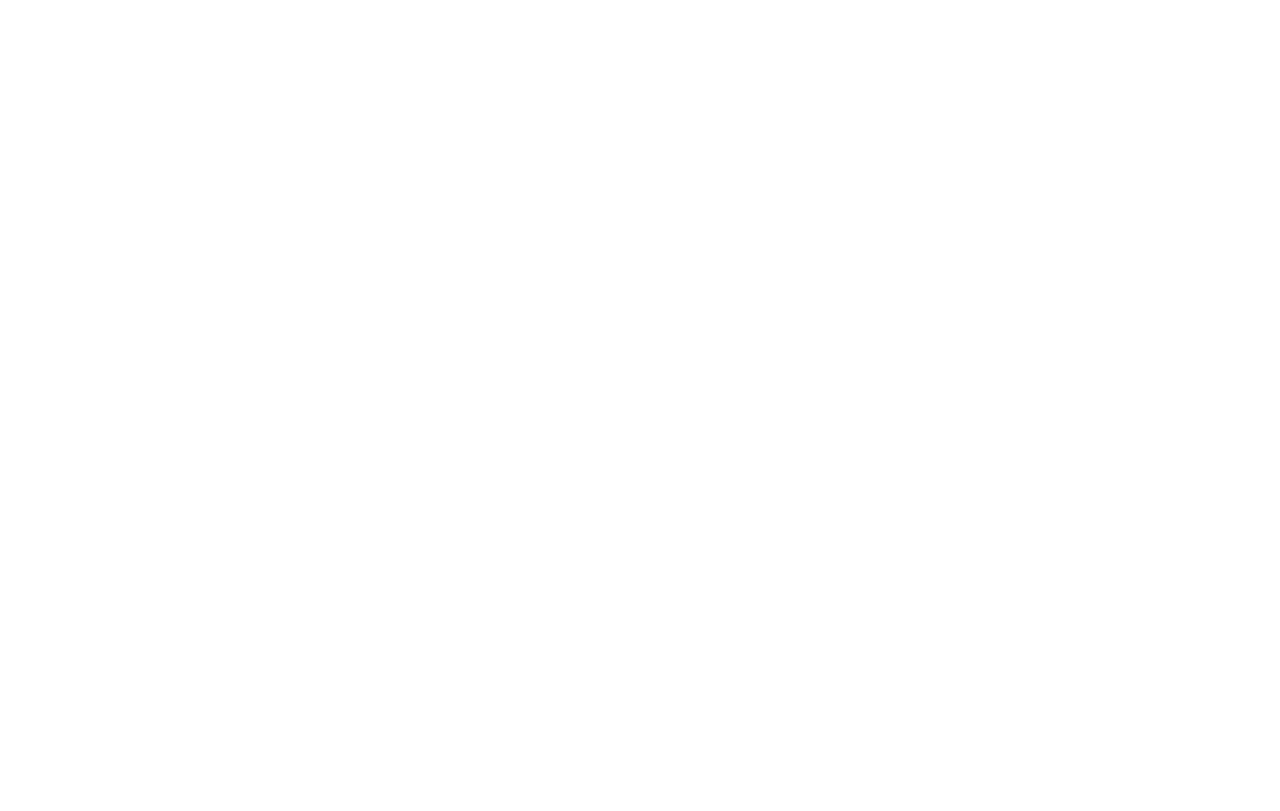Locate the bounding box coordinates of the clickable area to execute the instruction: "Go to Shop Dablogic". Provide the coordinates as four float numbers between 0 and 1, represented as [left, top, right, bottom].

[0.6, 0.157, 0.678, 0.178]